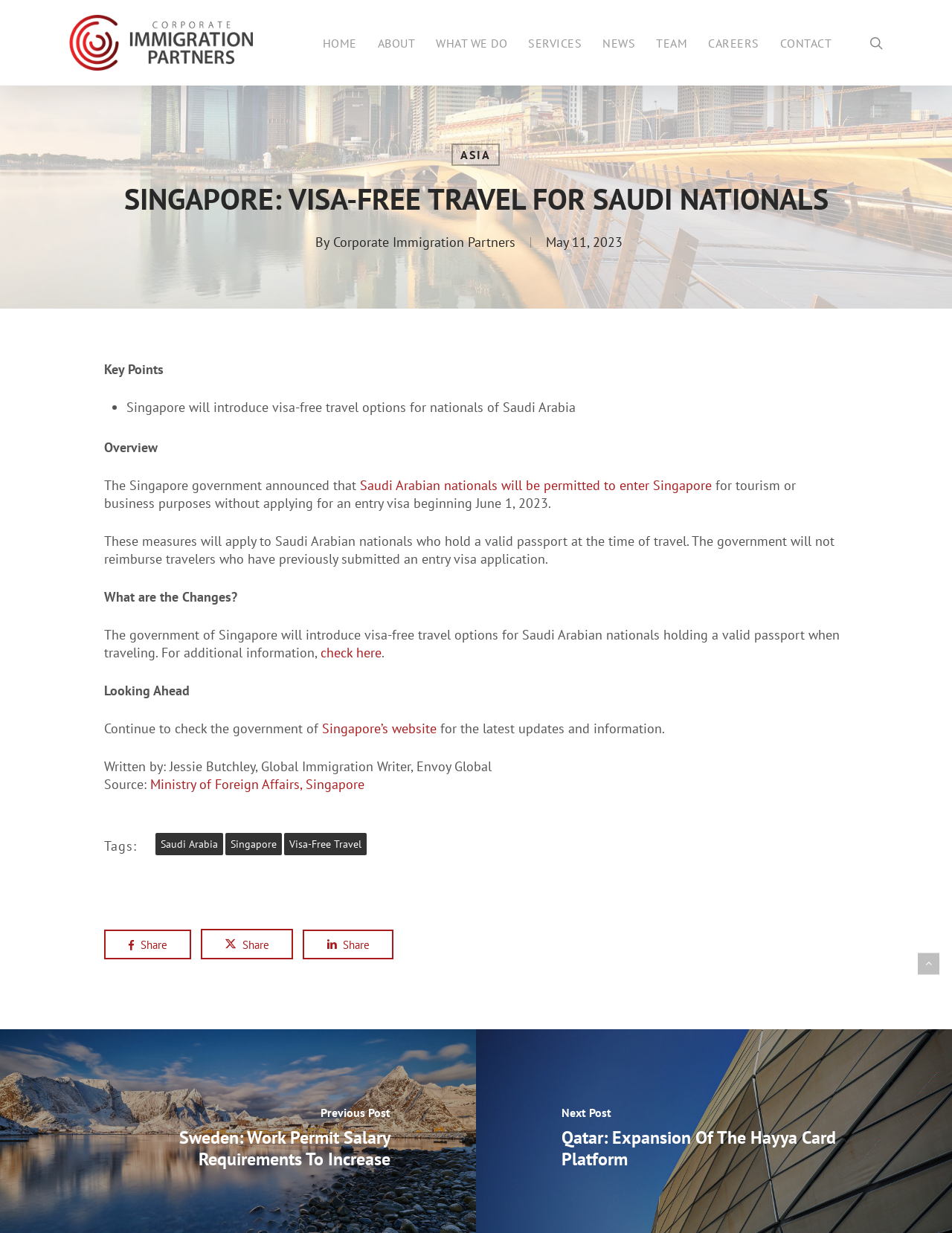What is the effective date of the visa-free travel policy?
Based on the screenshot, respond with a single word or phrase.

June 1, 2023